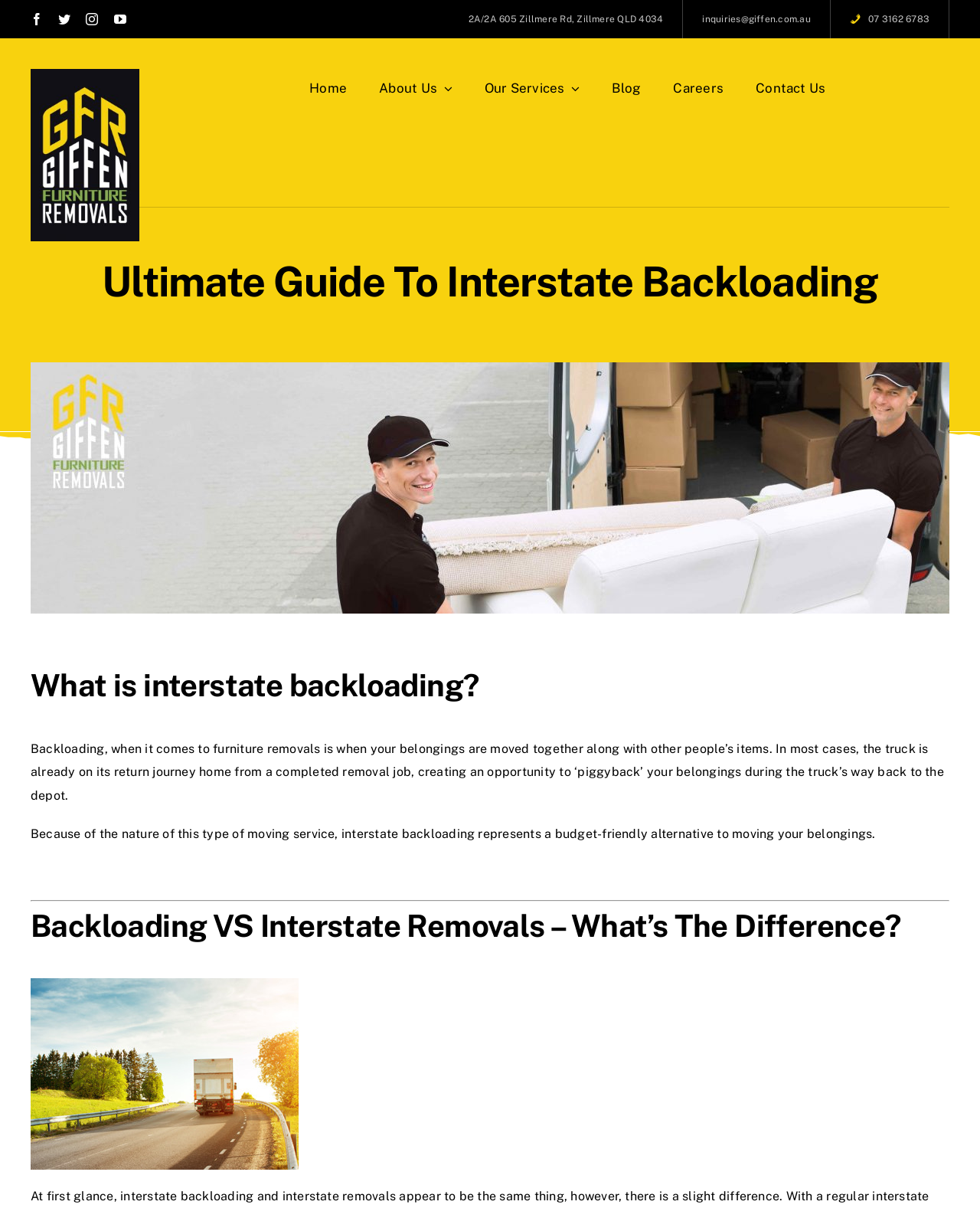Determine the primary headline of the webpage.

Ultimate Guide To Interstate Backloading